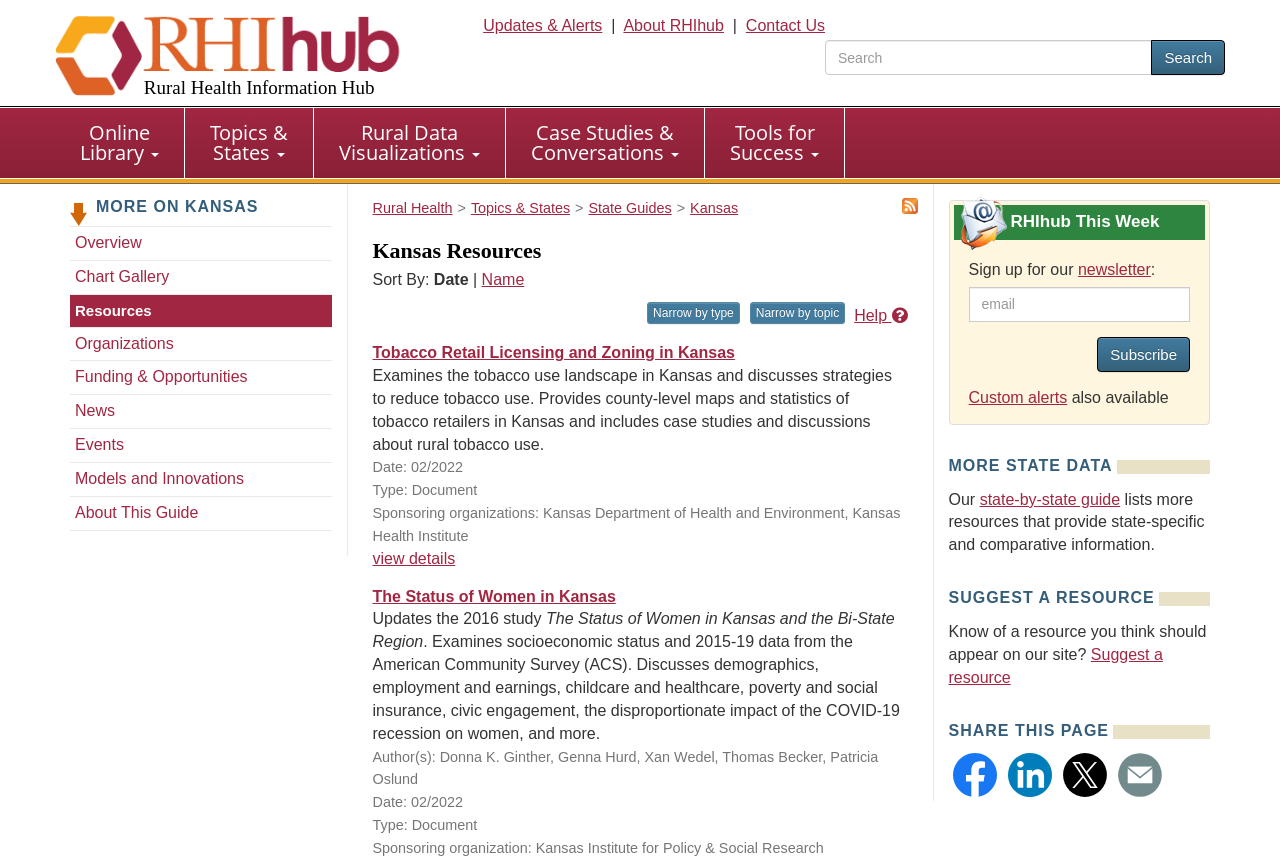What is the topic of the resource 'The Status of Women in Kansas'? Please answer the question using a single word or phrase based on the image.

Women's socioeconomic status